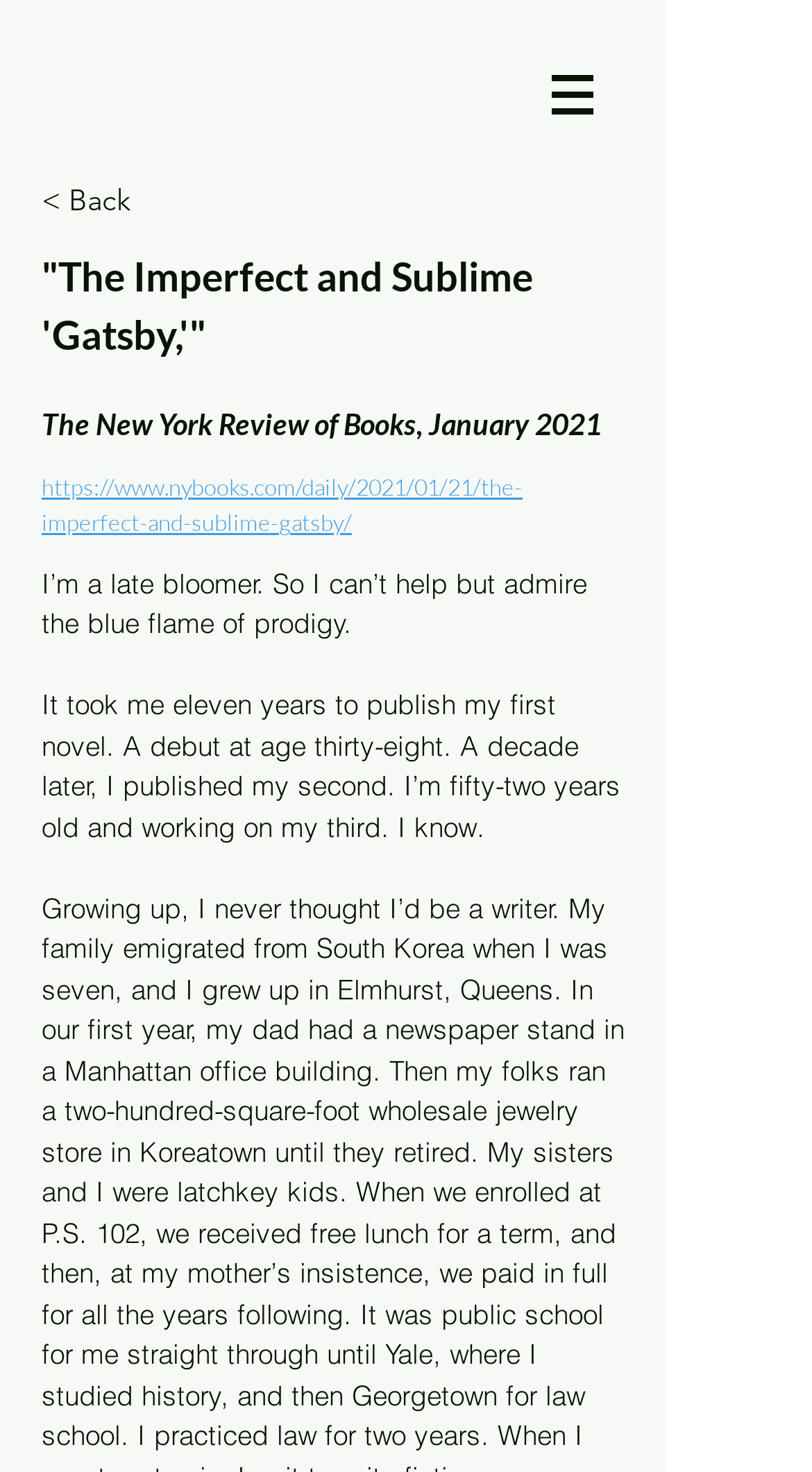Answer the question using only one word or a concise phrase: What is the author's age?

52